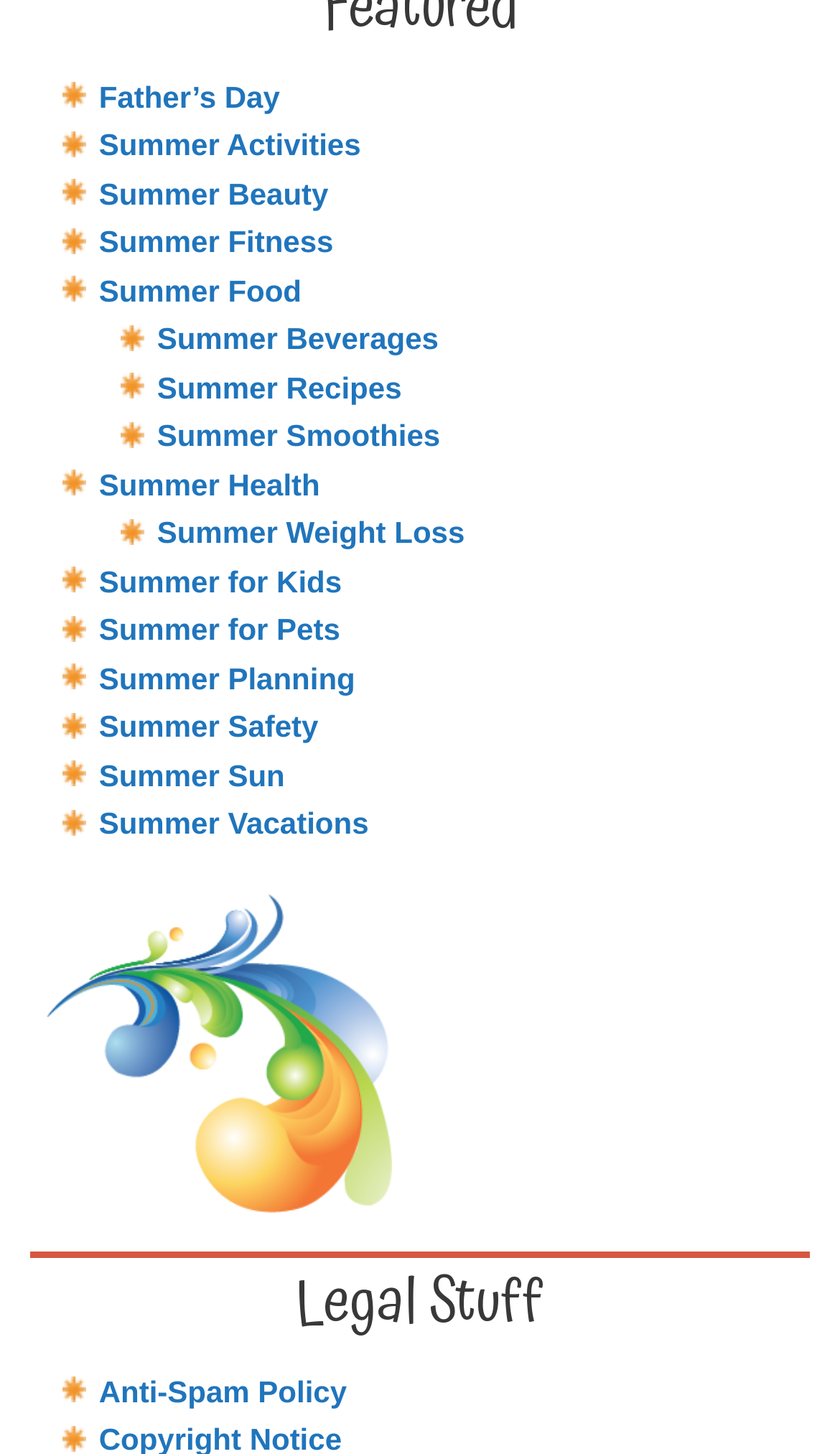Identify the coordinates of the bounding box for the element that must be clicked to accomplish the instruction: "Explore Summer Vacations".

[0.118, 0.554, 0.439, 0.578]